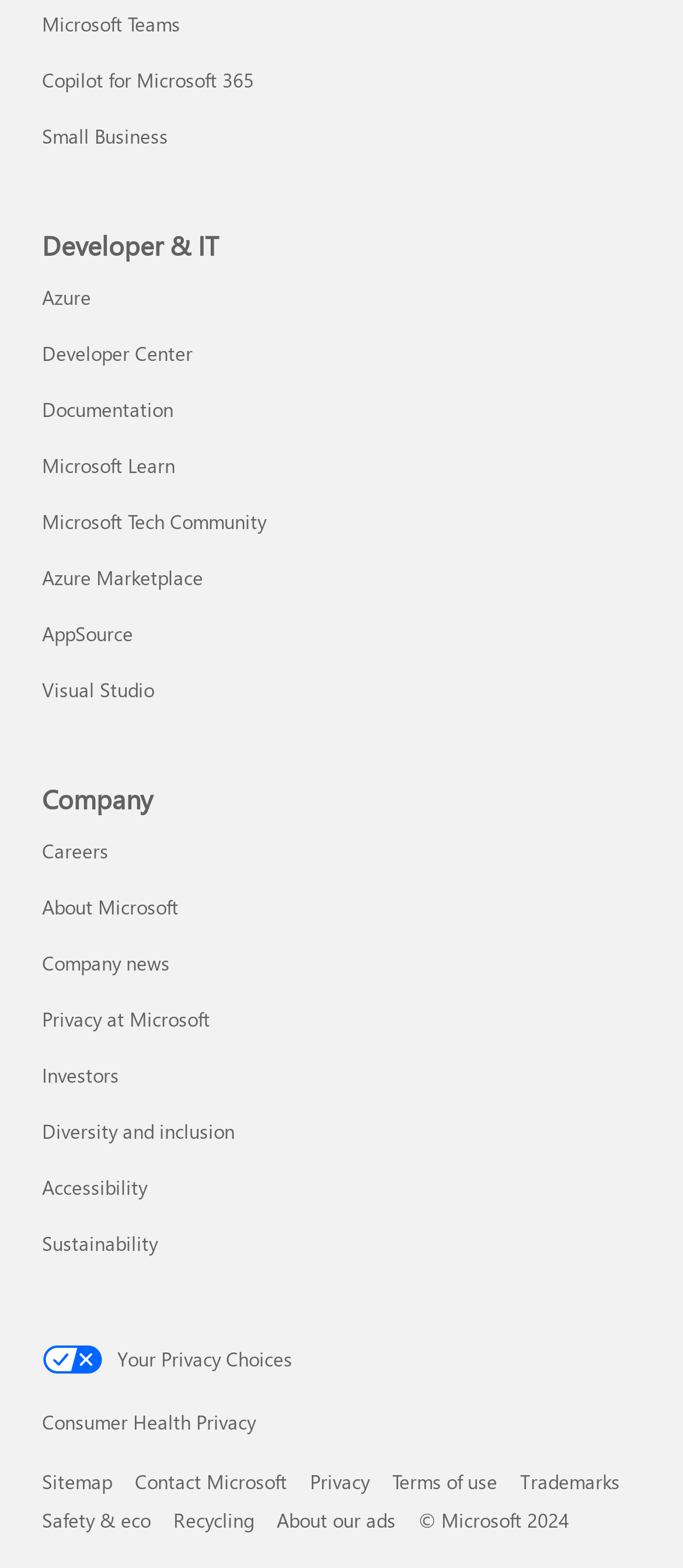Can you specify the bounding box coordinates for the region that should be clicked to fulfill this instruction: "View events".

None